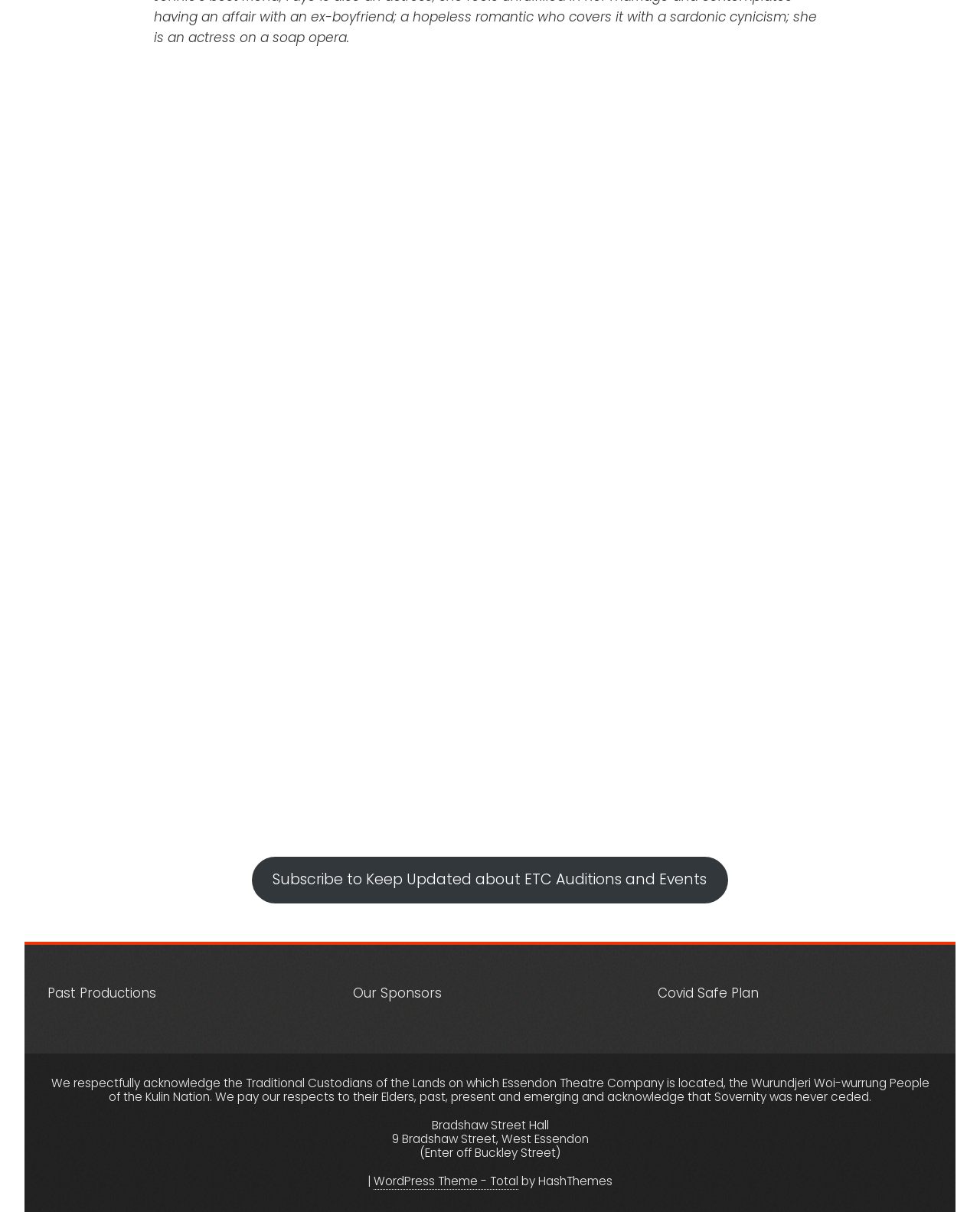What is the name of the people whose Elders are respected by Essendon Theatre Company?
Using the visual information from the image, give a one-word or short-phrase answer.

Wurundjeri Woi-wurrung People